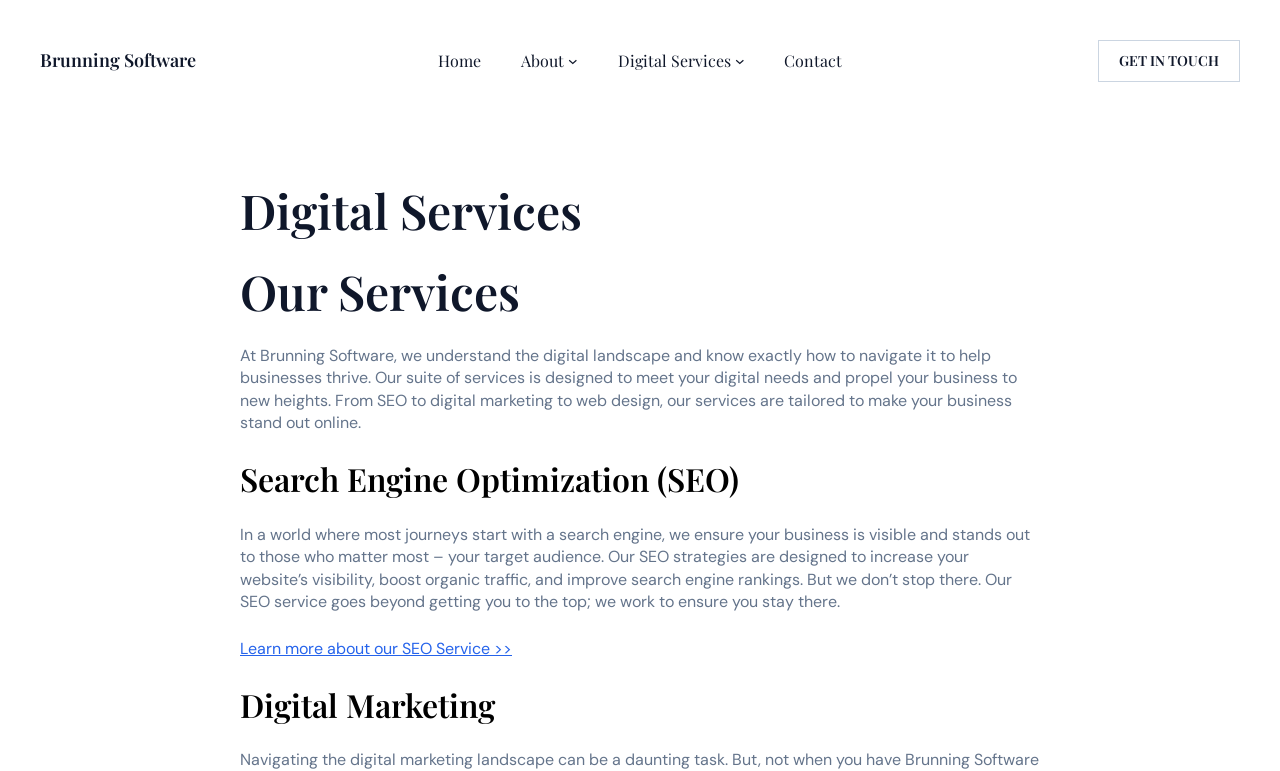Examine the image carefully and respond to the question with a detailed answer: 
What is the third service offered by the company?

The company's services are listed in the order of Search Engine Optimization (SEO), followed by Digital Marketing, and then Web Design. This can be inferred from the headings and StaticText elements on the page.